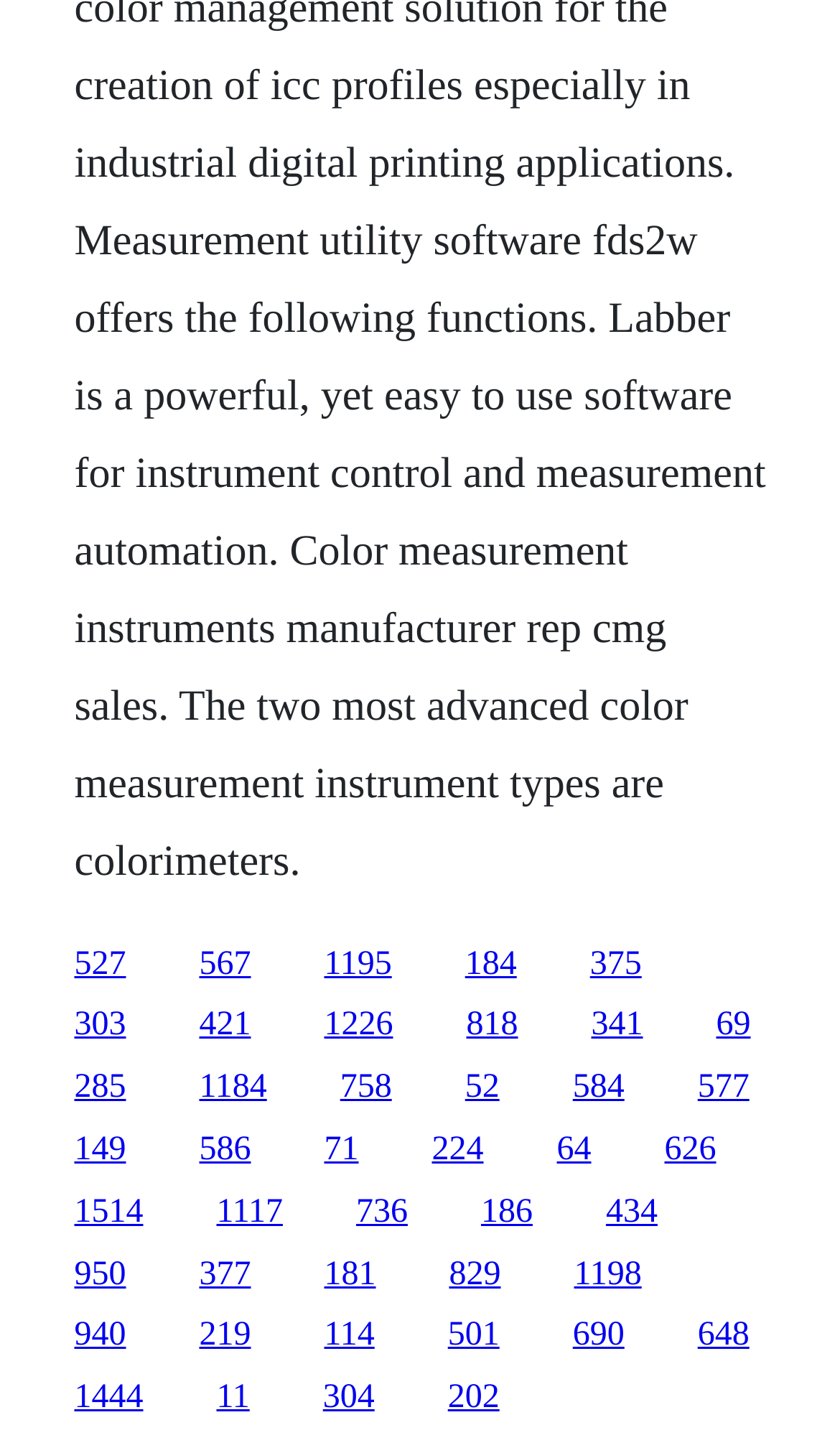Please specify the bounding box coordinates of the element that should be clicked to execute the given instruction: 'Go to Home'. Ensure the coordinates are four float numbers between 0 and 1, expressed as [left, top, right, bottom].

None